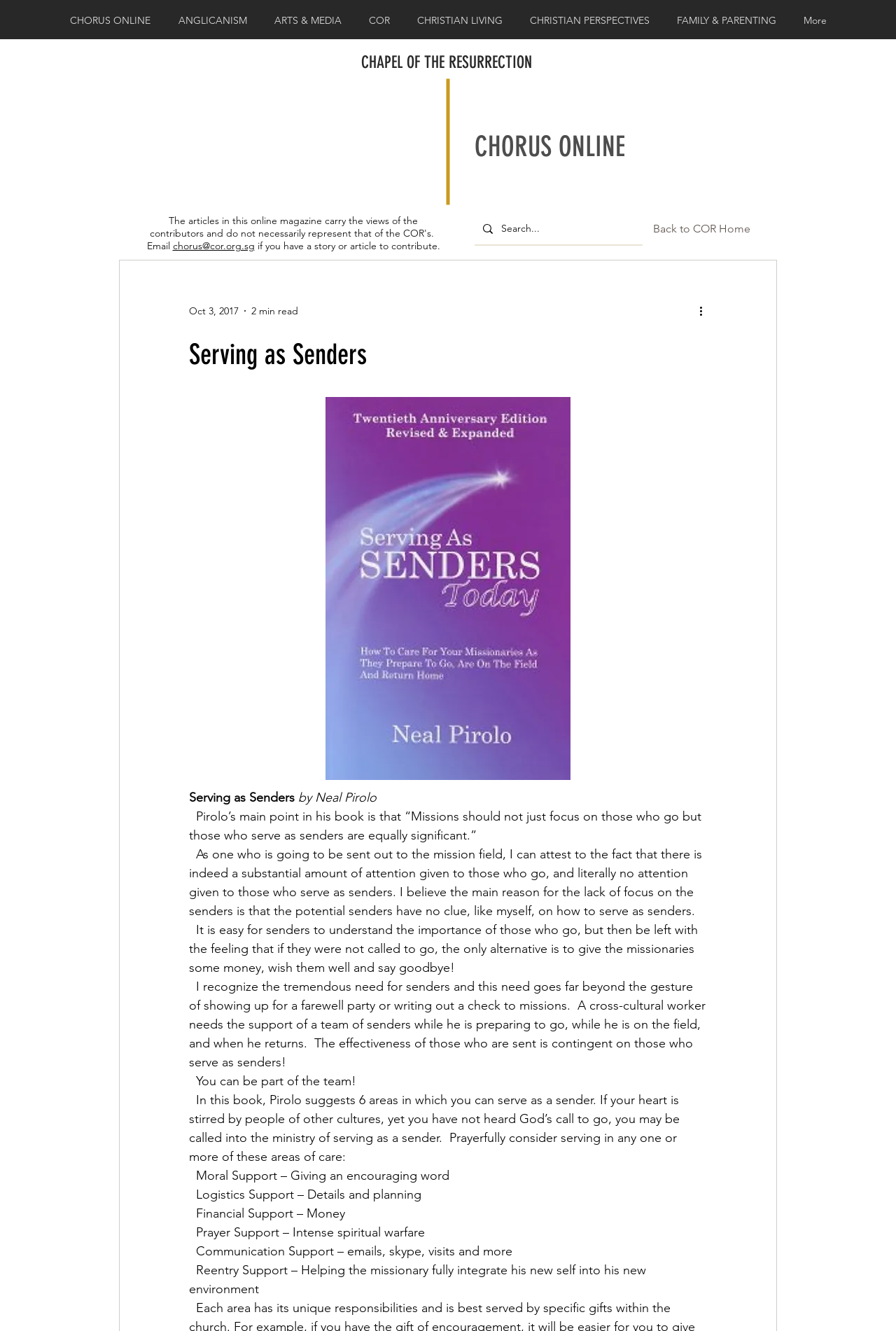Predict the bounding box coordinates of the UI element that matches this description: "Services". The coordinates should be in the format [left, top, right, bottom] with each value between 0 and 1.

None